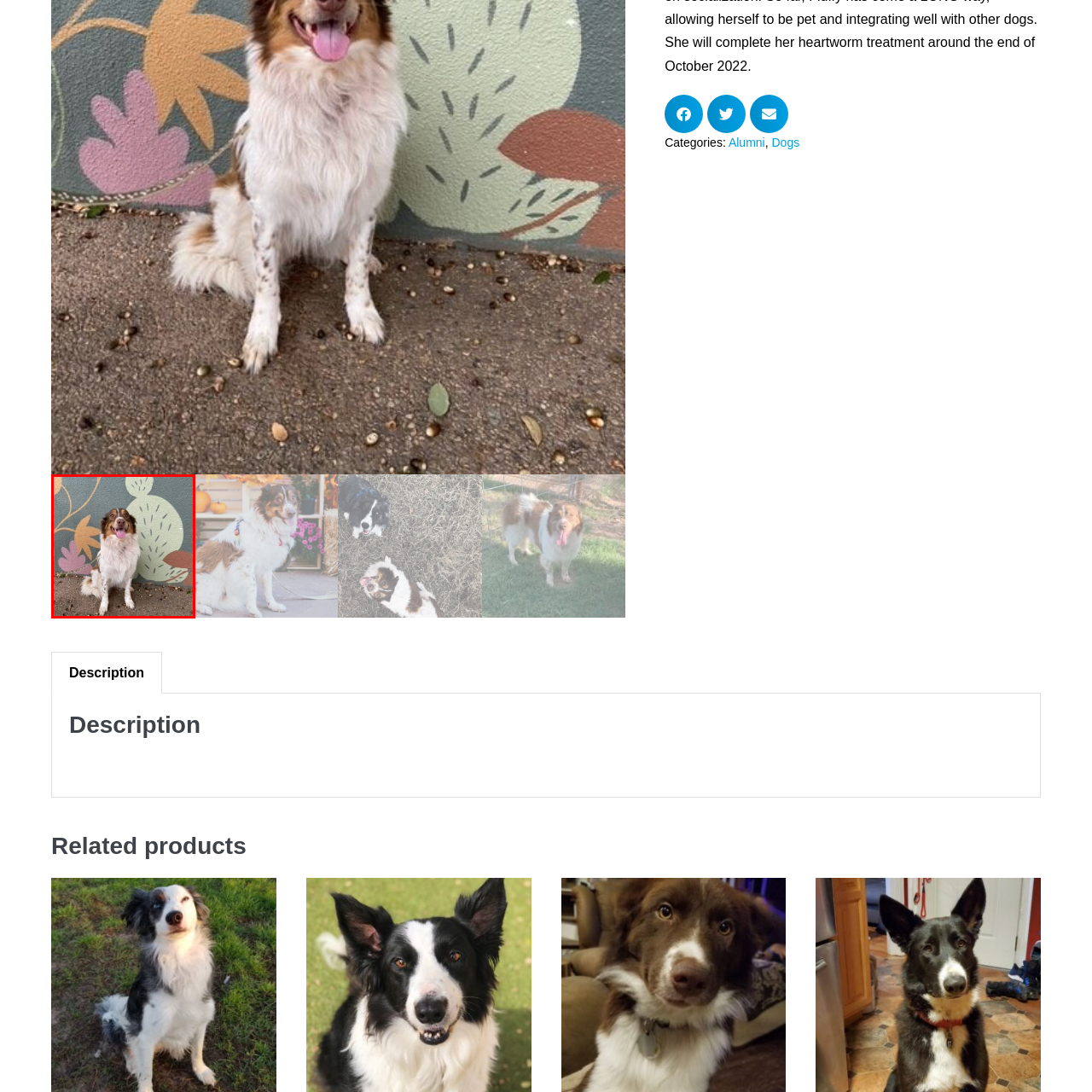Please review the portion of the image contained within the red boundary and provide a detailed answer to the subsequent question, referencing the image: What colors are the leaves and cacti rendered in?

The leaves and cacti in the background mural are rendered in soft pastel colors, which are a combination of gentle and delicate hues that add a lively and artistic touch to the scene.